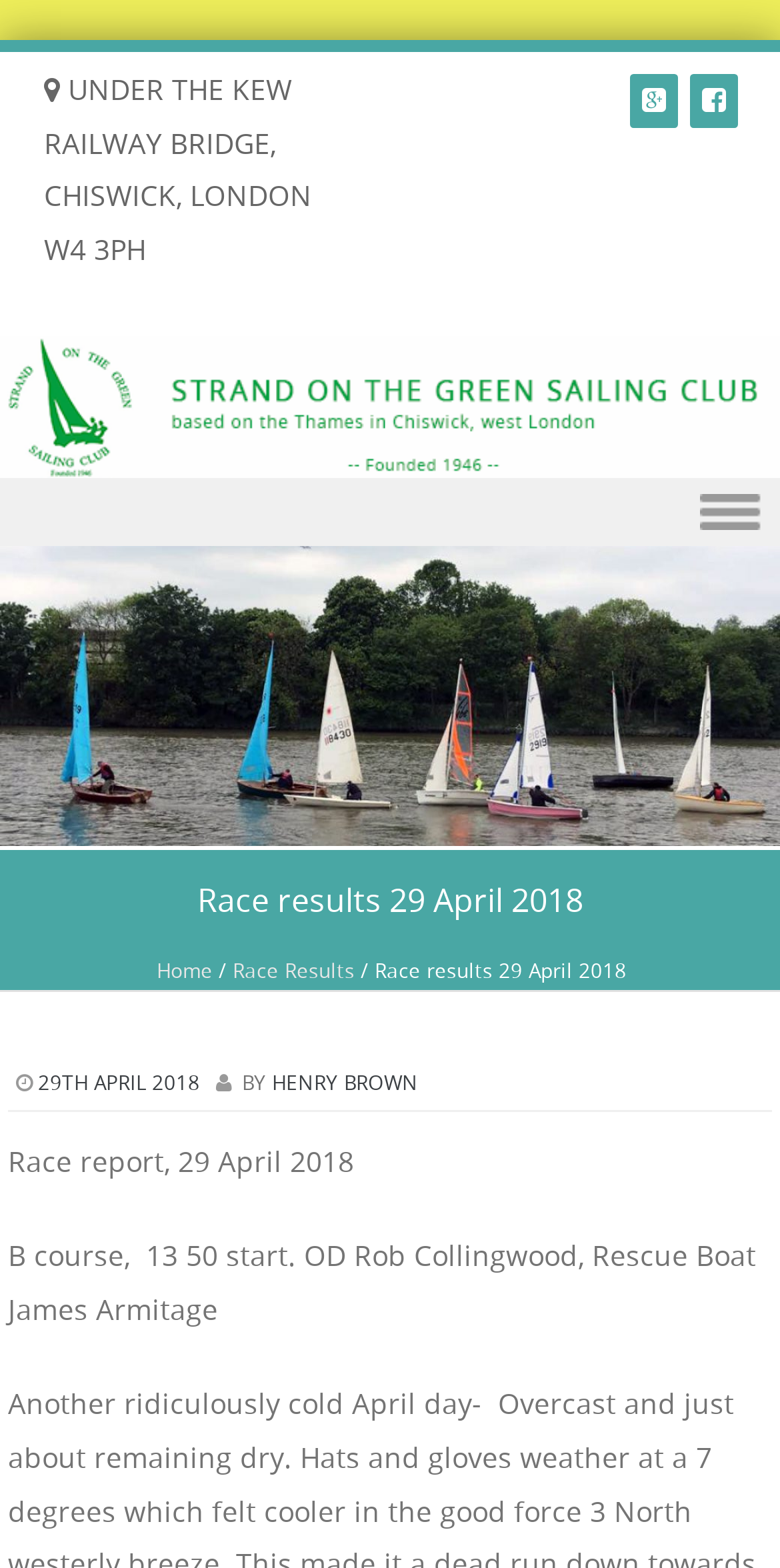Pinpoint the bounding box coordinates of the element you need to click to execute the following instruction: "Go to MENU". The bounding box should be represented by four float numbers between 0 and 1, in the format [left, top, right, bottom].

[0.0, 0.304, 1.0, 0.348]